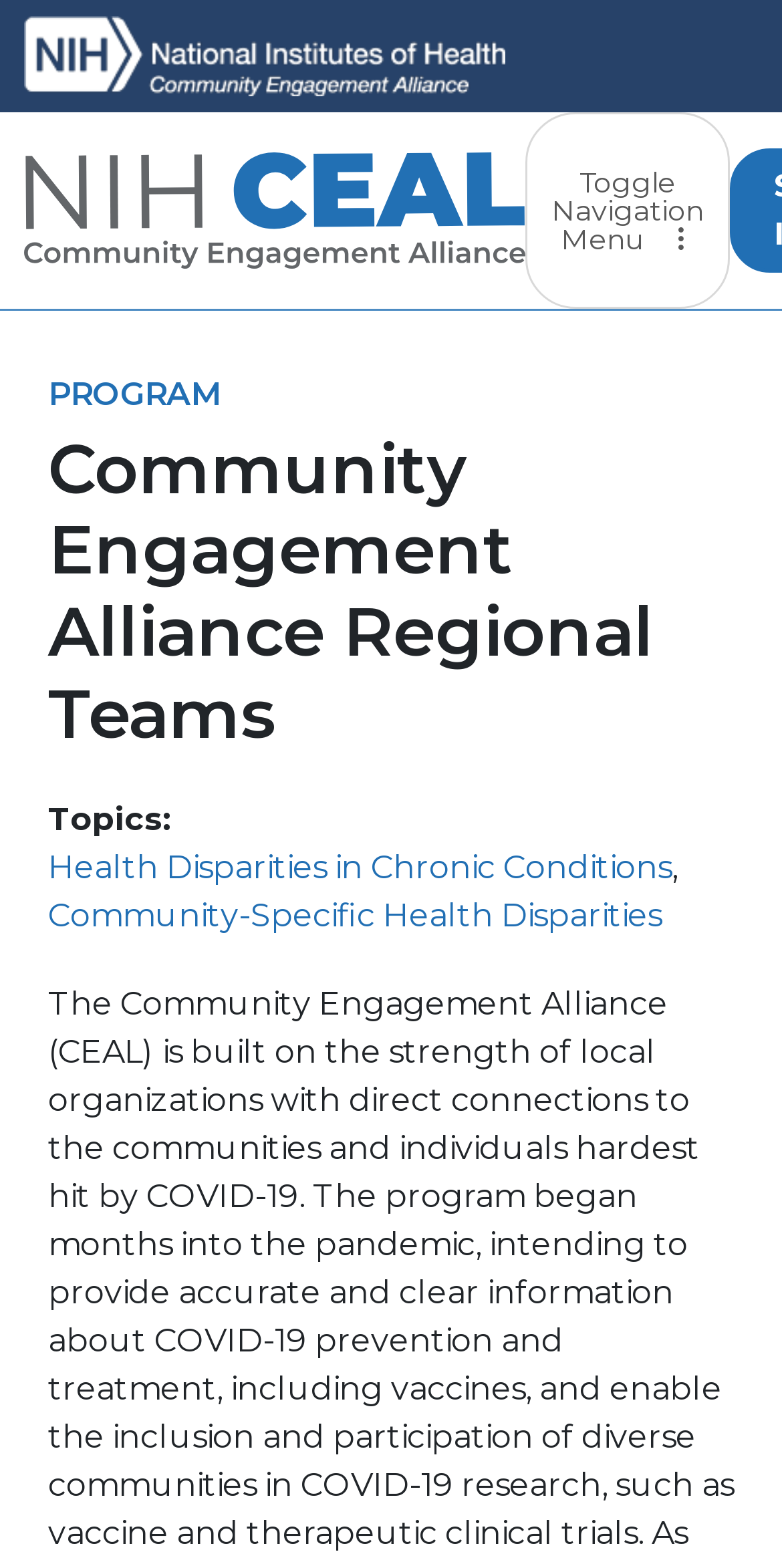What is the name of the alliance?
Based on the visual, give a brief answer using one word or a short phrase.

Community Engagement Alliance